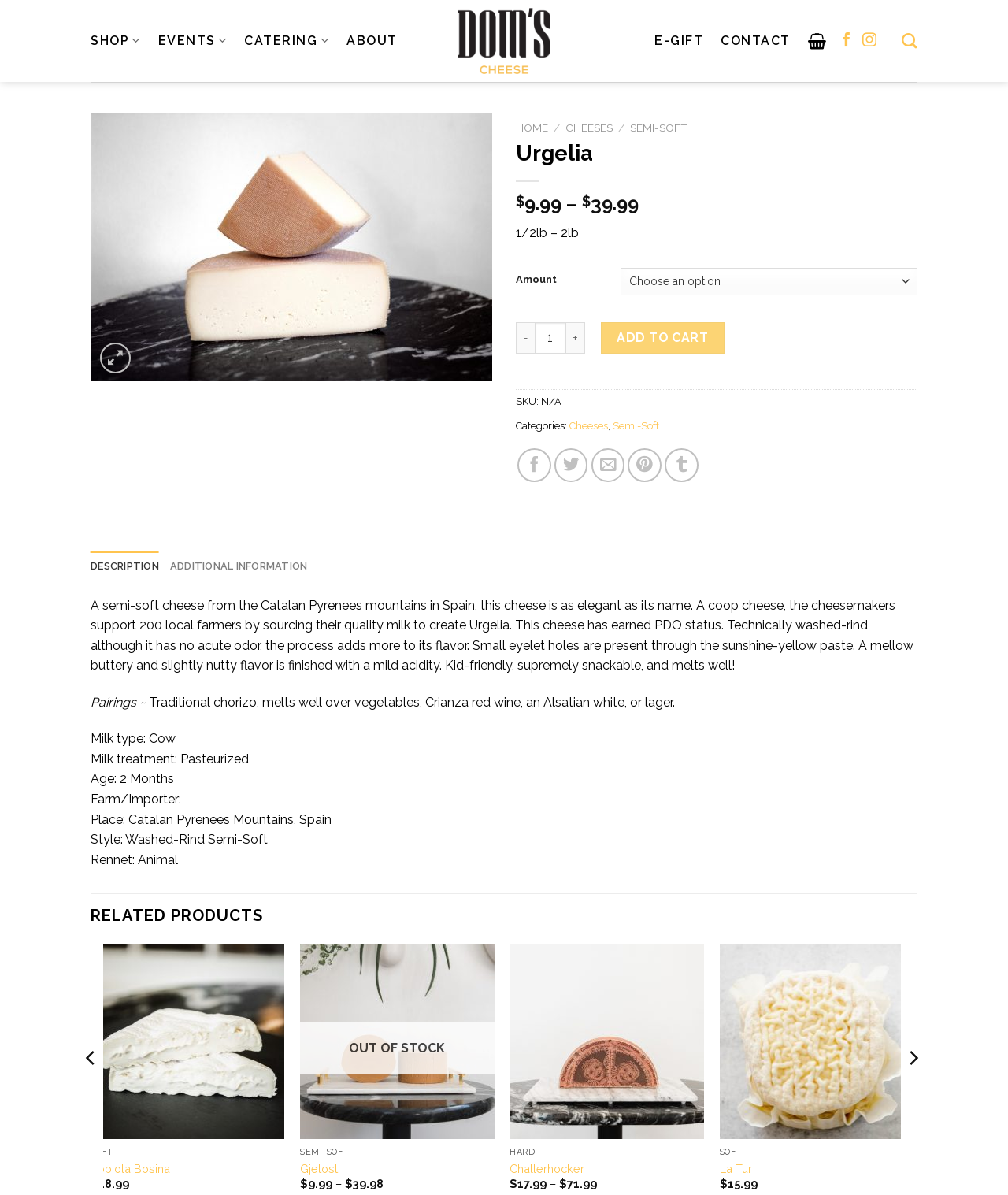Create an elaborate caption that covers all aspects of the webpage.

The webpage is about a product called Urgelia, a semi-soft cheese from the Catalan Pyrenees mountains in Spain. At the top of the page, there is a navigation menu with links to "SHOP", "EVENTS", "CATERING", "ABOUT", "E-GIFT", "CONTACT", and social media links. Below the navigation menu, there is a prominent image of the Urgelia cheese, accompanied by a heading with the product name and a brief description.

On the left side of the page, there is a section with product details, including the price ($9.99 - $39.99), a quantity selector, and an "ADD TO CART" button. Below this section, there are links to share the product on social media and an email to a friend.

The main content area of the page is divided into two tabs: "DESCRIPTION" and "ADDITIONAL INFORMATION". The "DESCRIPTION" tab is selected by default and contains a detailed description of the Urgelia cheese, including its origin, flavor profile, and pairing suggestions. The text is accompanied by a few headings and short paragraphs, making it easy to read.

Below the tabs, there is a section titled "RELATED PRODUCTS" with a few product suggestions, including Robiola Bosina and Gjetost. Each product has a brief description, price, and an "ADD TO CART" button.

Throughout the page, there are several images, including the product image, social media icons, and a few decorative elements. The overall layout is clean and easy to navigate, with clear headings and concise text.